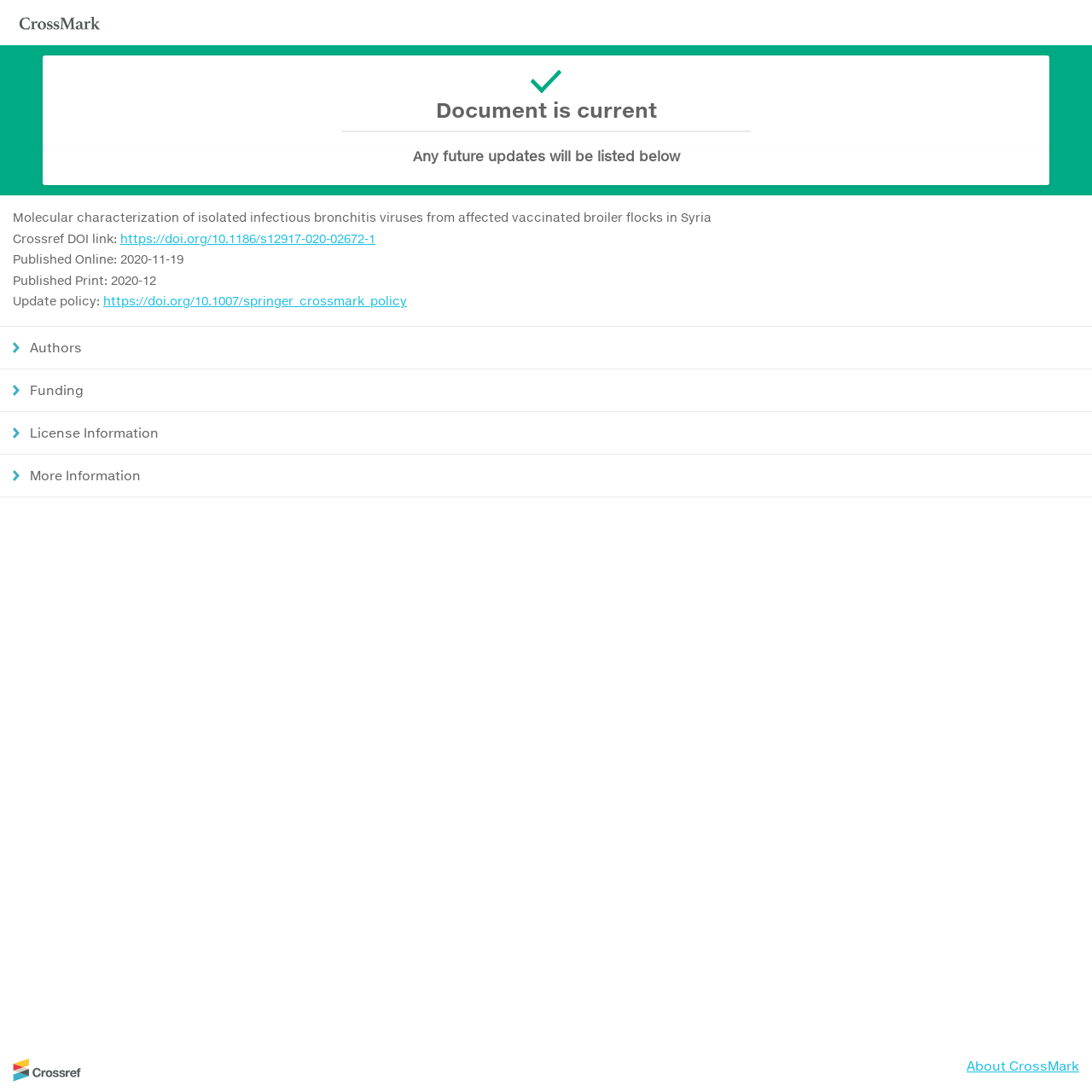Produce a meticulous description of the webpage.

The webpage is titled "Crossmark" and appears to be a scholarly article page. At the top-left corner, there is a small image. Below the image, there is a header section that spans the entire width of the page, containing two headings. The first heading reads "Document is current" and the second heading reads "Any future updates will be listed below".

Below the header section, there is a title of a research article, "Molecular characterization of isolated infectious bronchitis viruses from affected vaccinated broiler flocks in Syria". This title is followed by a section containing metadata about the article, including a Crossref DOI link, publication dates, and an update policy link.

There are four buttons located below the metadata section, labeled "Authors", "Funding", "License Information", and "More Information". These buttons are stacked vertically and span the entire width of the page.

At the bottom of the page, there are two links. The first link is a Crossref logo, located at the bottom-left corner, and the second link is "About CrossMark", located at the bottom-right corner.